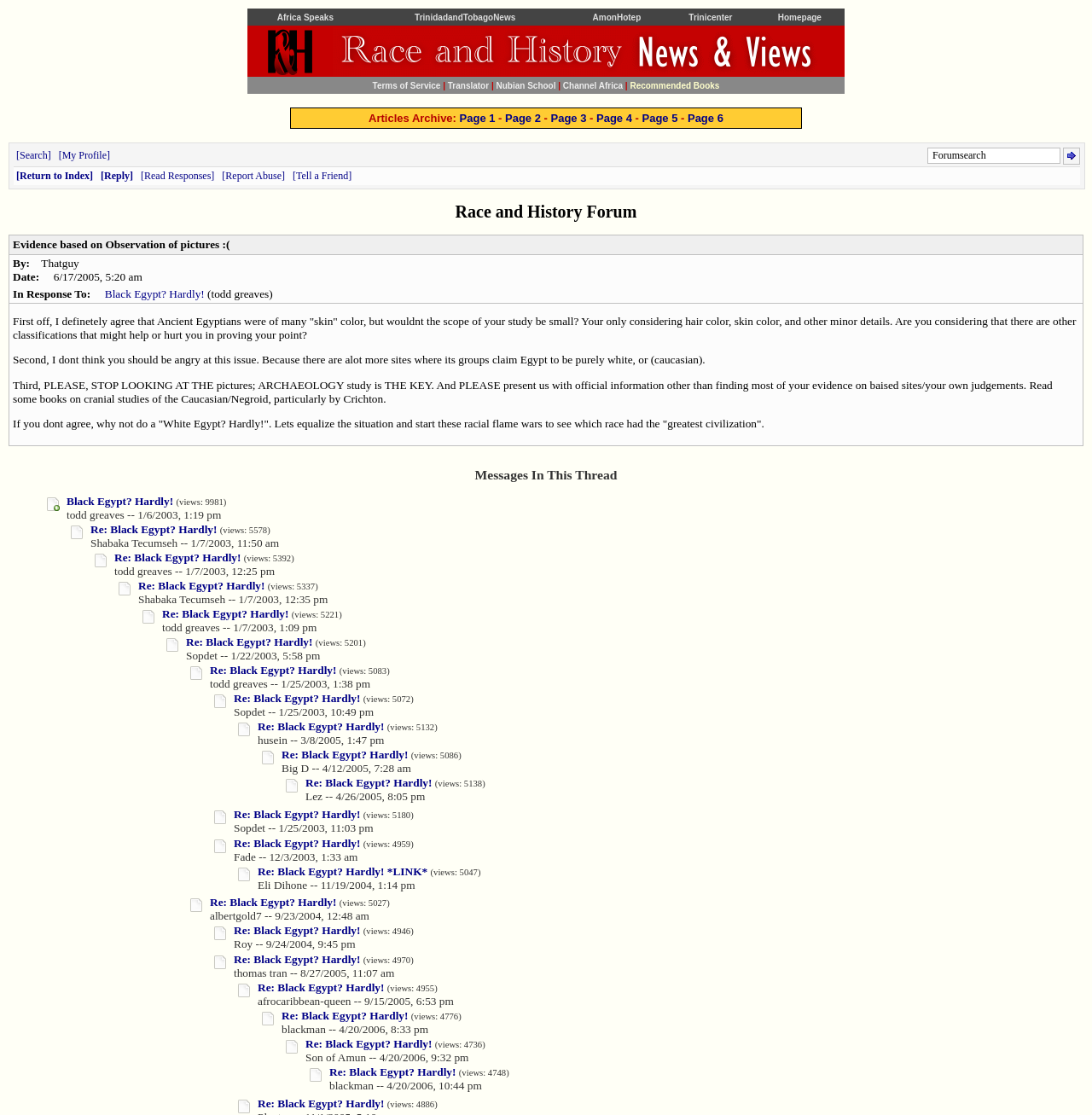Determine the bounding box coordinates for the clickable element to execute this instruction: "Read responses to the post". Provide the coordinates as four float numbers between 0 and 1, i.e., [left, top, right, bottom].

[0.129, 0.153, 0.196, 0.163]